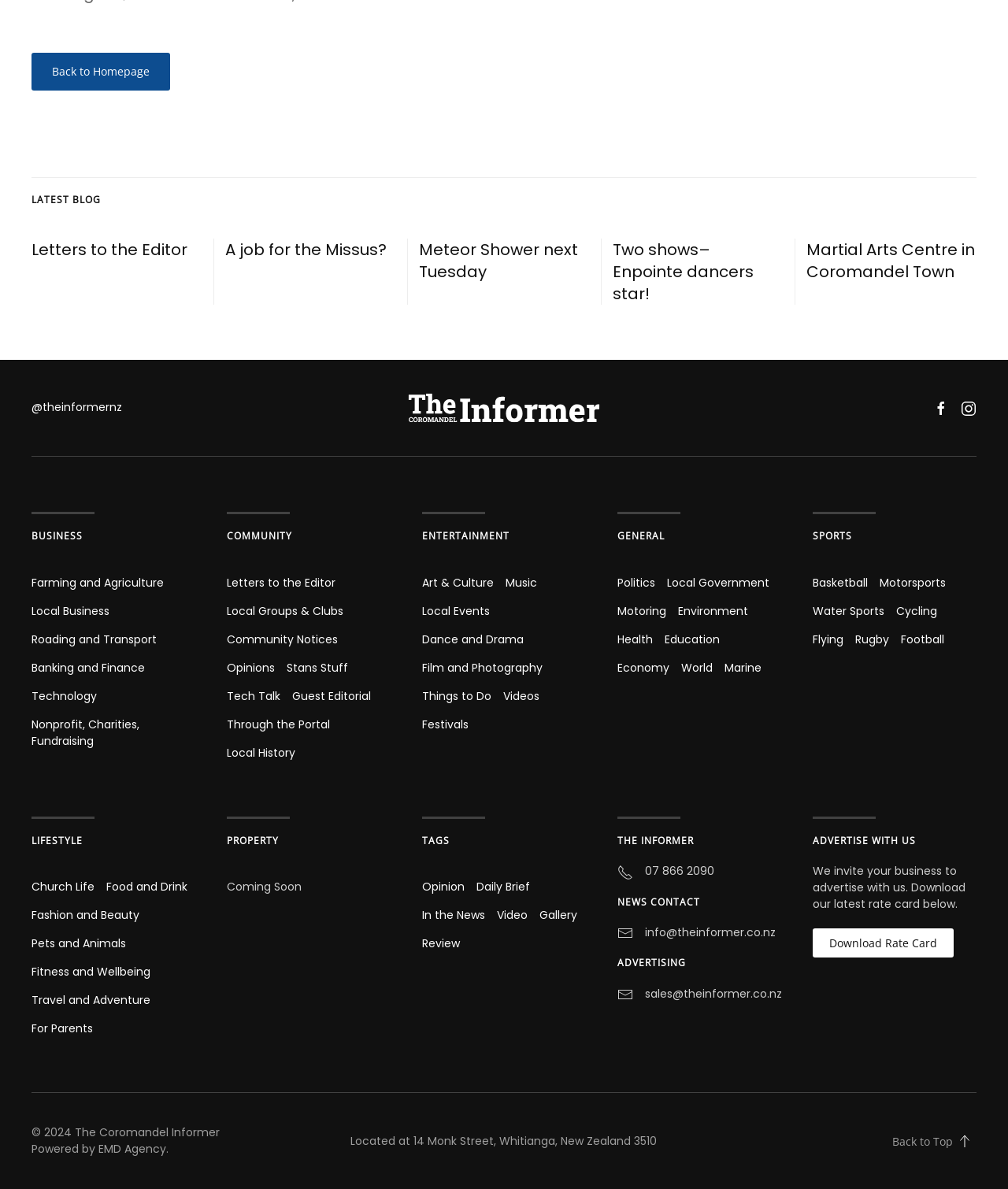Show the bounding box coordinates of the region that should be clicked to follow the instruction: "View 'Meteor Shower next Tuesday'."

[0.416, 0.201, 0.573, 0.238]